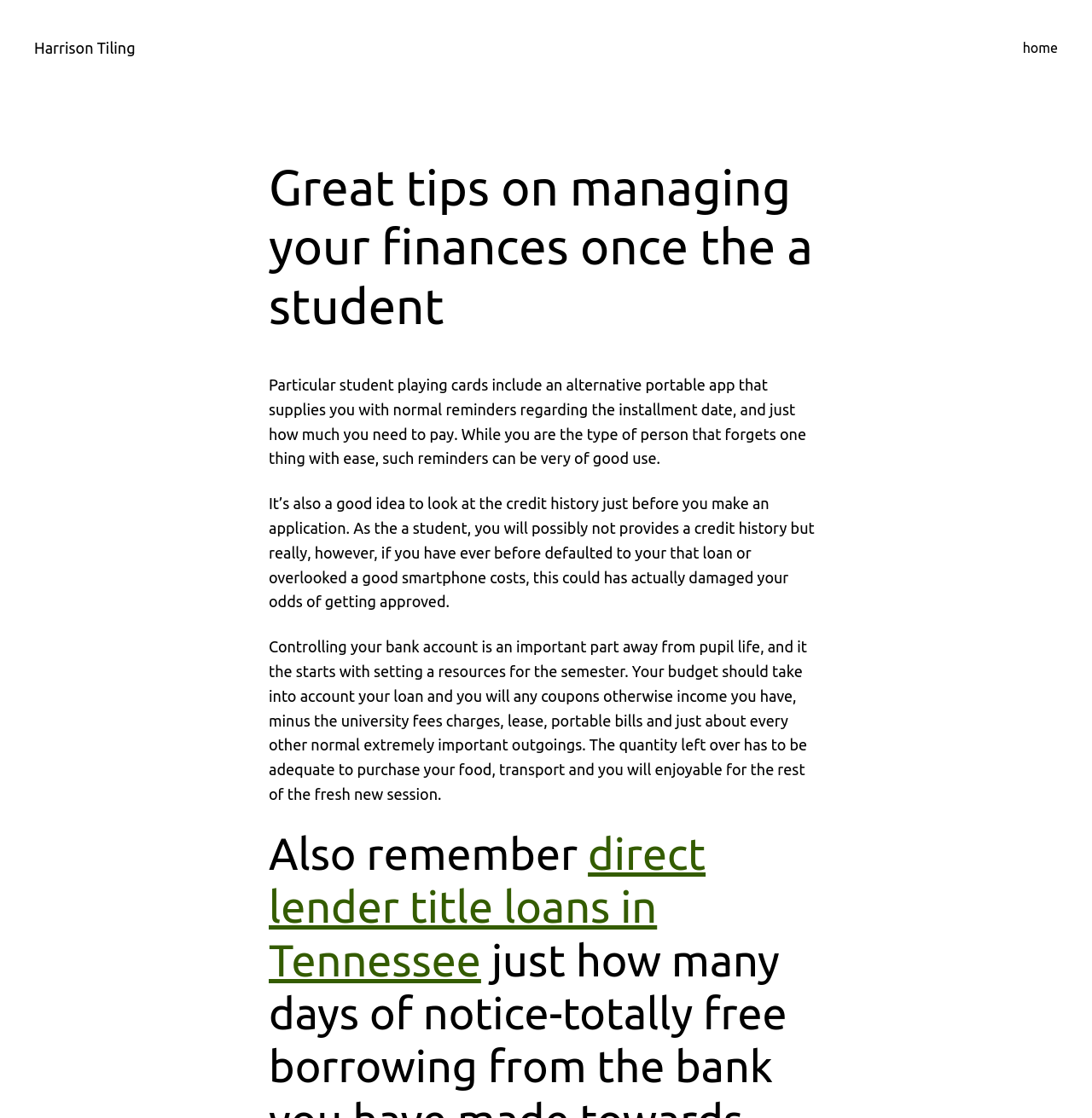Generate the text content of the main heading of the webpage.

Great tips on managing your finances once the a student